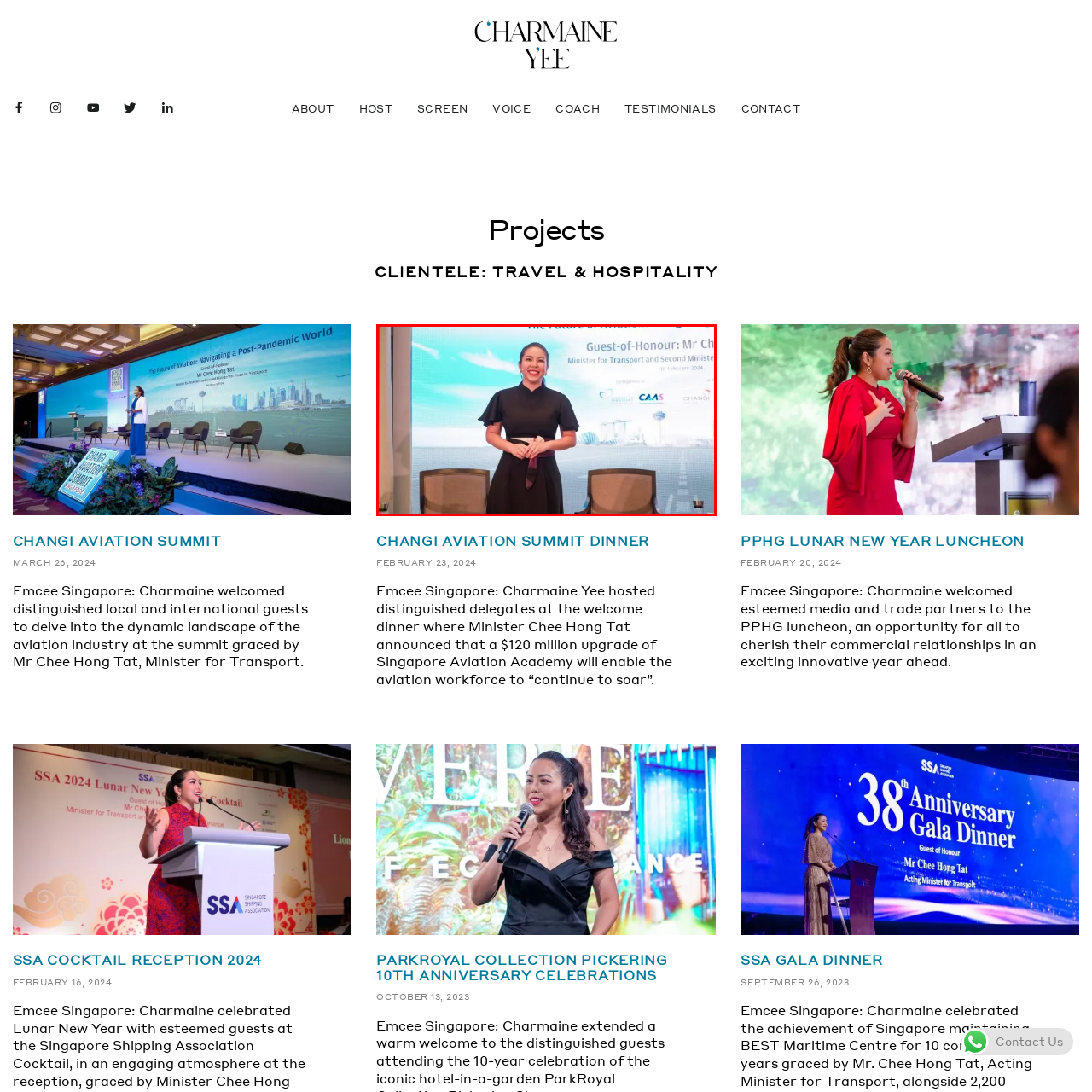Observe the image area highlighted by the pink border and answer the ensuing question in detail, using the visual cues: 
What is Charmaine Yee's role at the Changi Aviation Summit Welcome Dinner?

According to the caption, Charmaine Yee is serving as the emcee at the Changi Aviation Summit Welcome Dinner, where she is poised to engage with the distinguished guests in attendance.